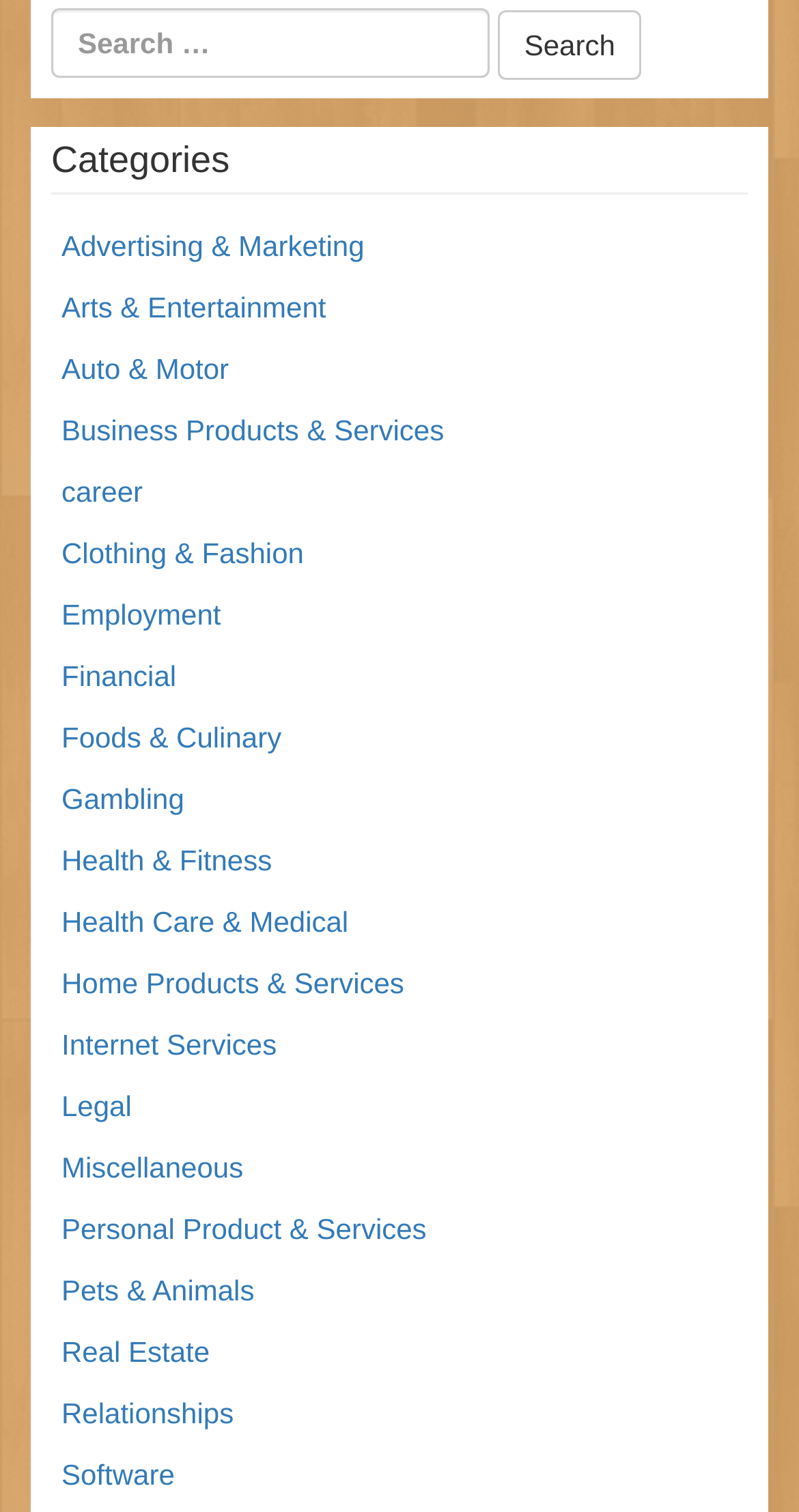Identify the bounding box for the UI element that is described as follows: "name="s" placeholder="Search …" title="Search for:"".

[0.064, 0.005, 0.613, 0.051]